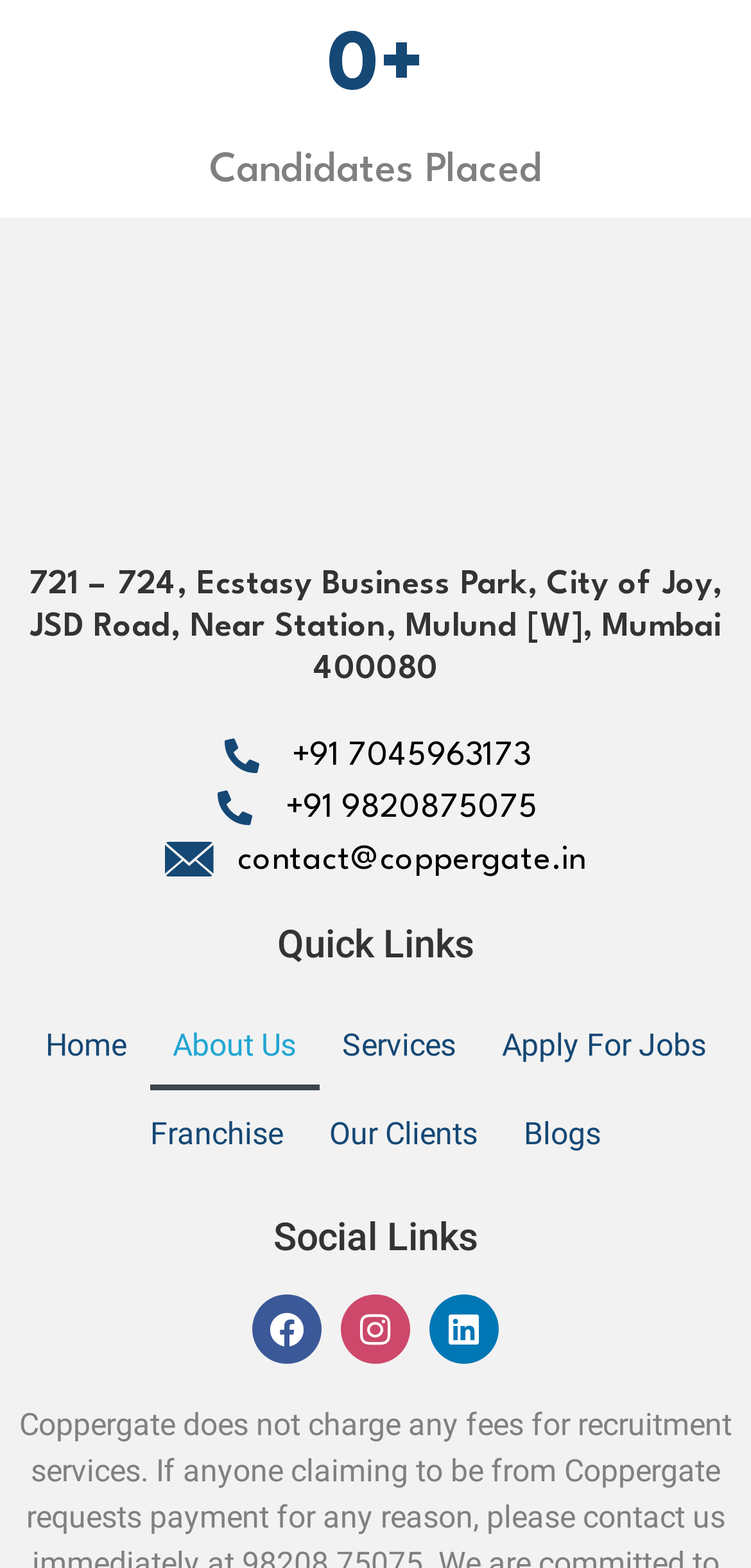What social media platforms are linked on the webpage?
Kindly offer a detailed explanation using the data available in the image.

The social media platforms can be found in the link elements on the webpage, which are described as 'Facebook ', 'Instagram ', and 'Linkedin '.